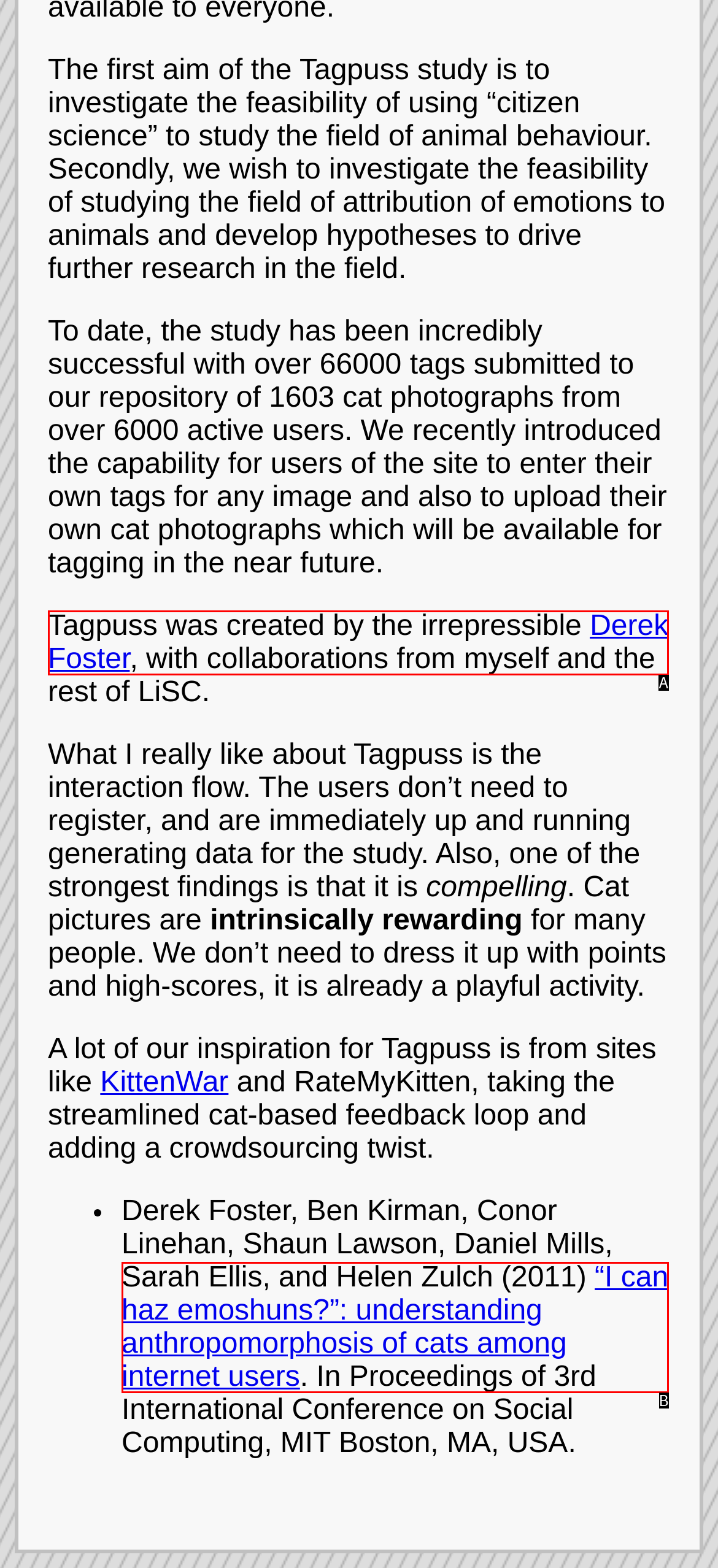Match the HTML element to the given description: Derek Foster
Indicate the option by its letter.

A